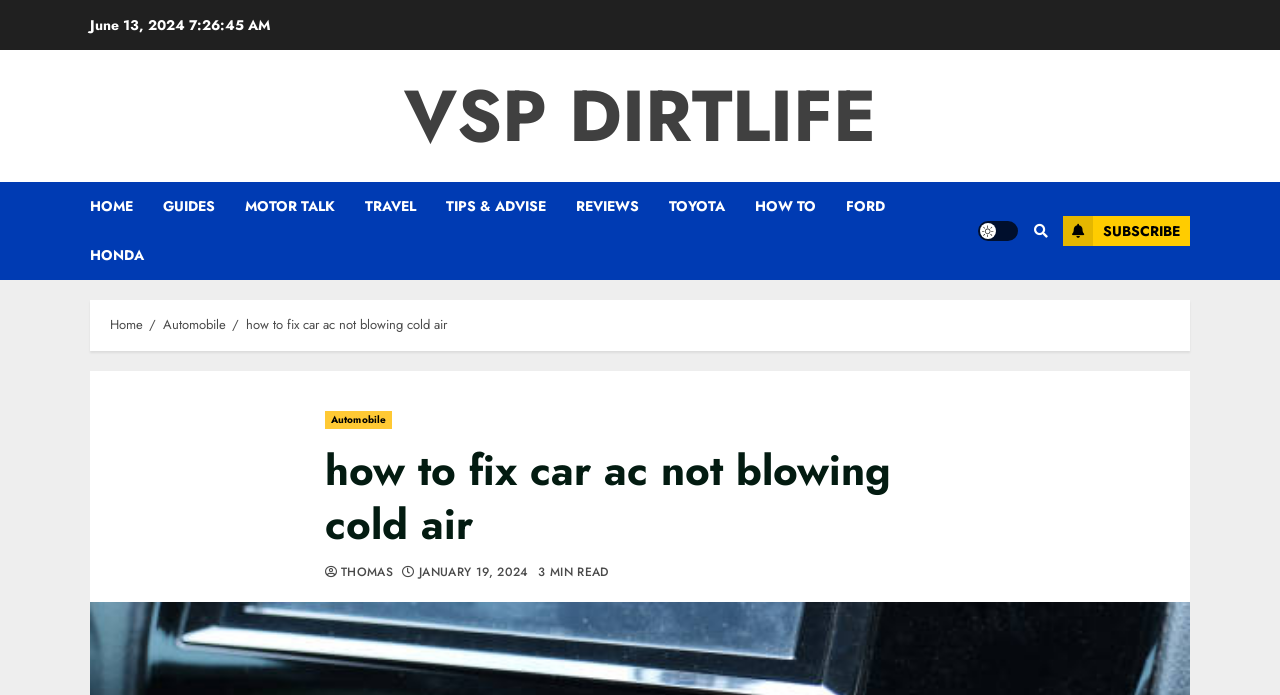Determine the bounding box coordinates for the UI element with the following description: "Guides". The coordinates should be four float numbers between 0 and 1, represented as [left, top, right, bottom].

[0.127, 0.262, 0.191, 0.332]